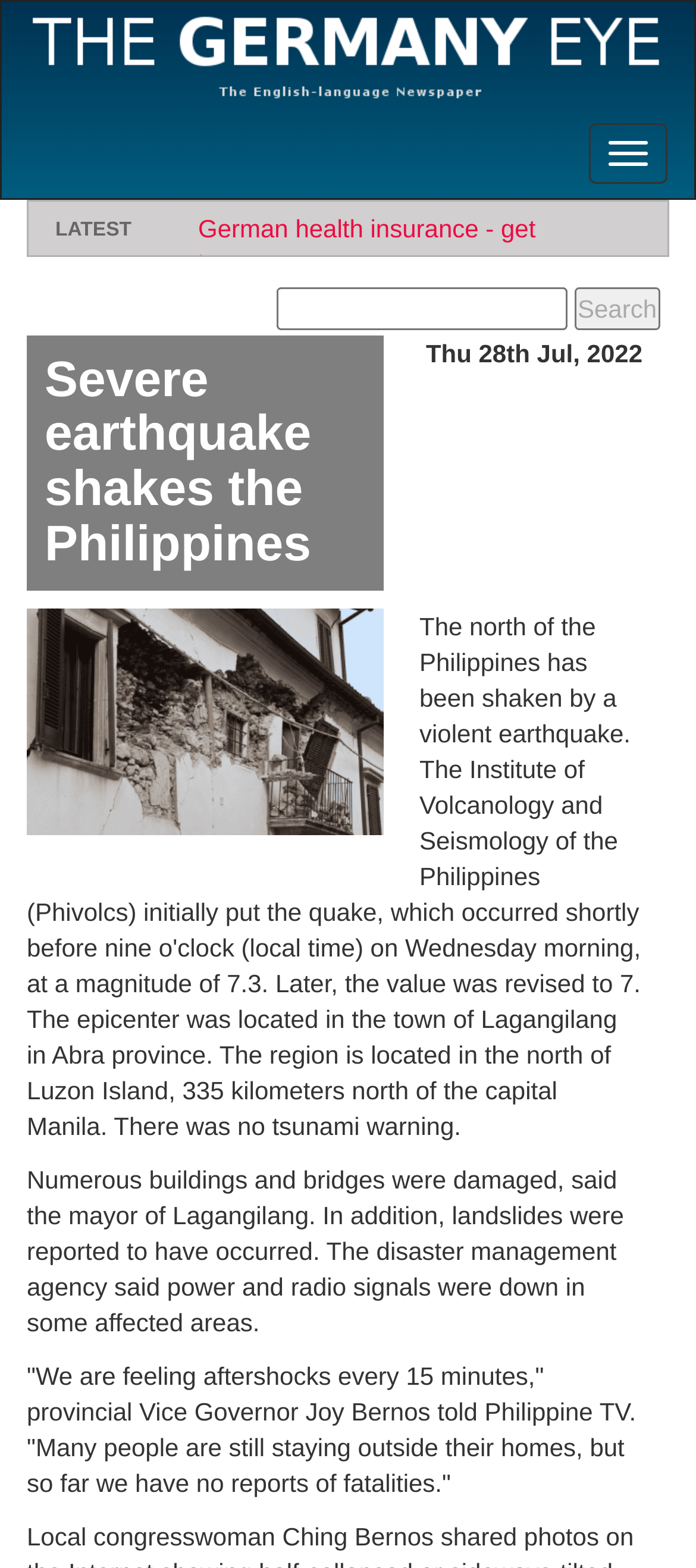Identify the bounding box for the described UI element. Provide the coordinates in (top-left x, top-left y, bottom-right x, bottom-right y) format with values ranging from 0 to 1: title="The Germany Eye"

[0.041, 0.001, 0.959, 0.069]